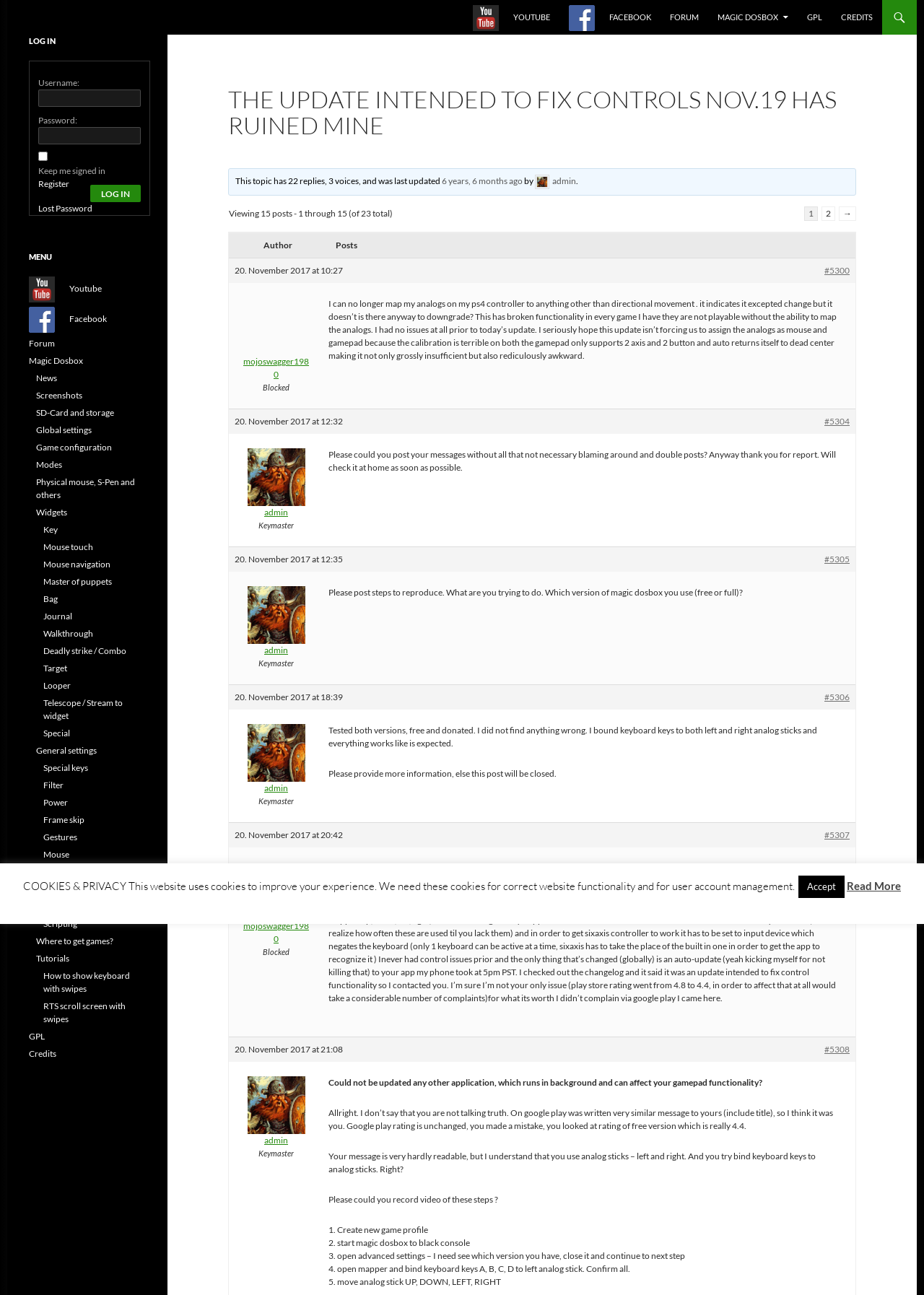Give a detailed account of the webpage, highlighting key information.

This webpage appears to be a forum discussion thread about an issue with Magic Dosbox, a game emulator. The page has a header section with links to YouTube, Facebook, Forum, Magic Dosbox, and other related pages. Below the header, there is a main topic heading "THE UPDATE INTENDED TO FIX CONTROLS NOV.19 HAS RUINED MINE" followed by a description of the issue and a series of replies from users, including the administrator.

The main content area is divided into multiple sections, each containing a user's post, including the original post, replies, and subsequent responses. Each post includes the user's name, the date and time of the post, and the content of the post. The posts are arranged in a chronological order, with the most recent post at the bottom.

The original post describes an issue with the analog controls on the PS4 controller, where they can only be mapped to directional movement after a recent update. The user is seeking help to downgrade or fix the issue. The administrator and other users respond to the post, asking for more information, providing suggestions, and discussing possible solutions.

The page also has a sidebar with links to other sections of the forum, including a login/register section, a menu with links to various pages, and a section with links to news, screenshots, and game configuration settings.